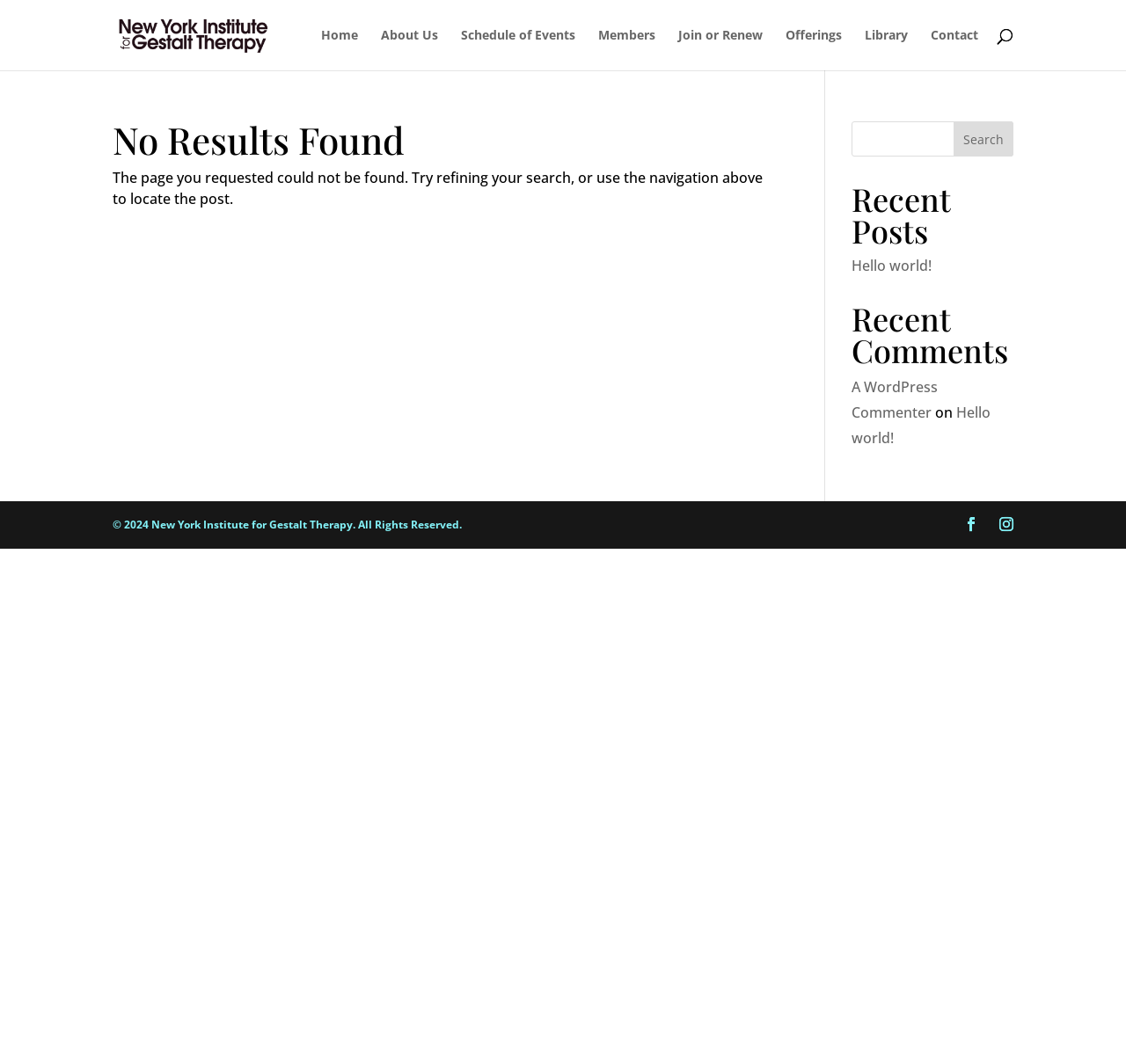Please provide the bounding box coordinates for the element that needs to be clicked to perform the instruction: "view recent posts". The coordinates must consist of four float numbers between 0 and 1, formatted as [left, top, right, bottom].

[0.756, 0.172, 0.9, 0.24]